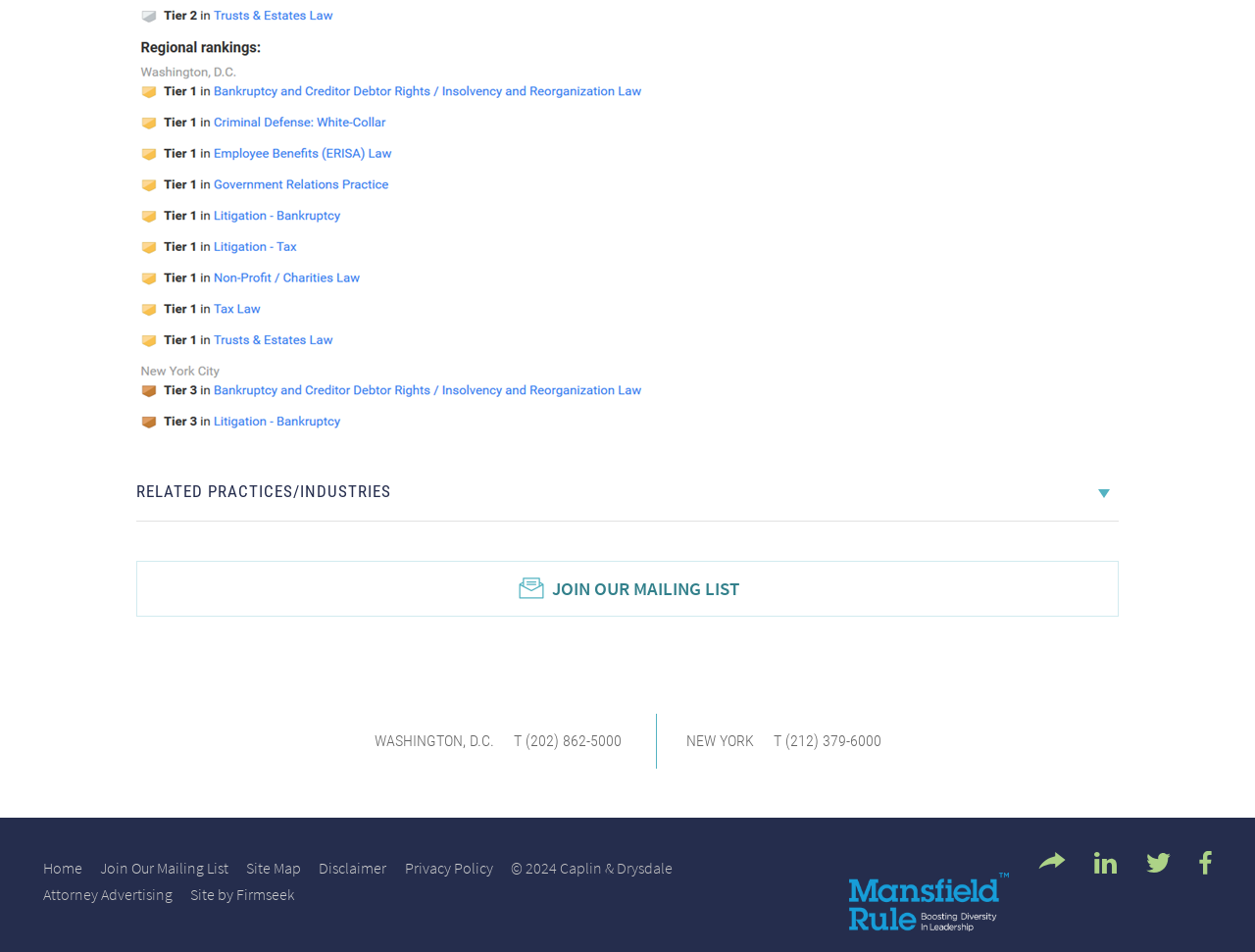Answer the following in one word or a short phrase: 
How many office locations are listed?

2